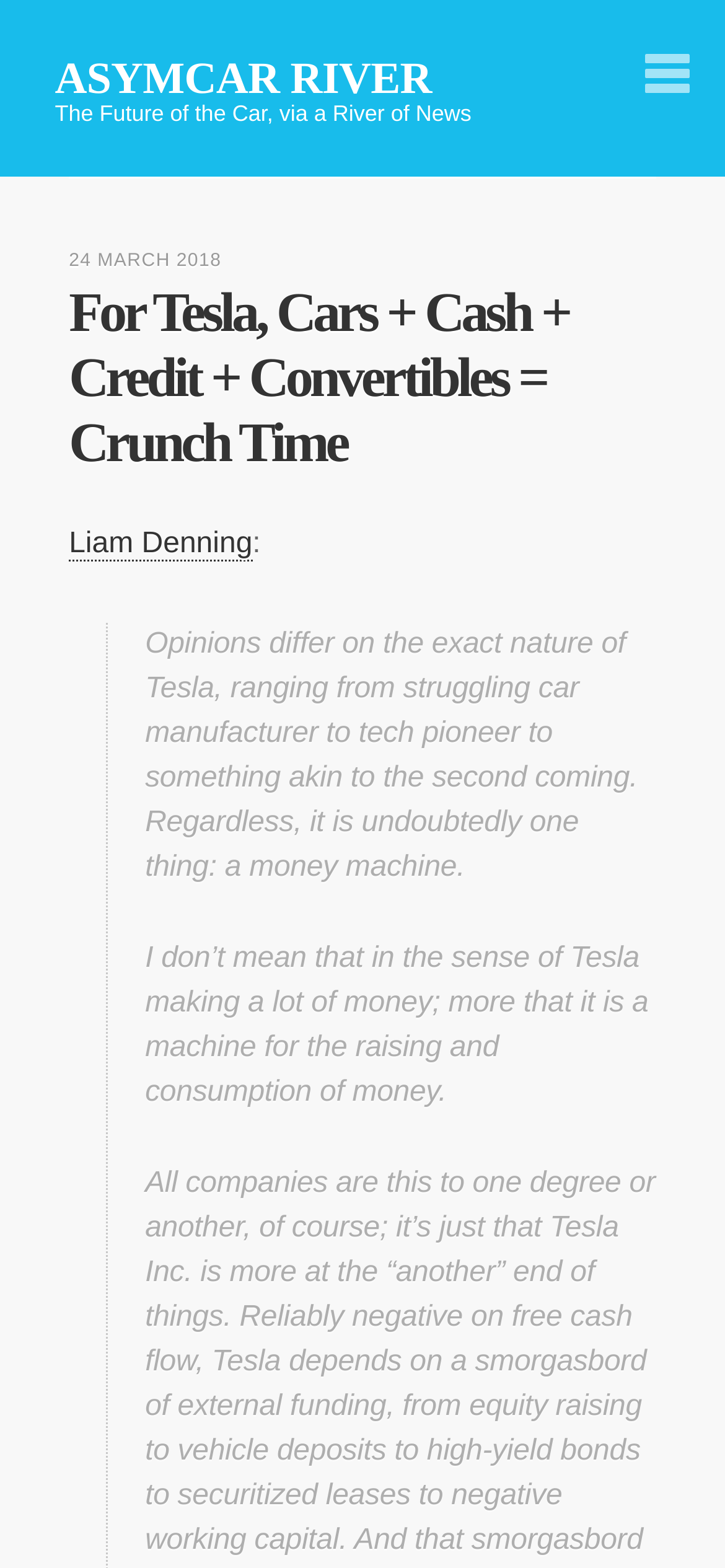What is the tone of the article? Analyze the screenshot and reply with just one word or a short phrase.

Analytical